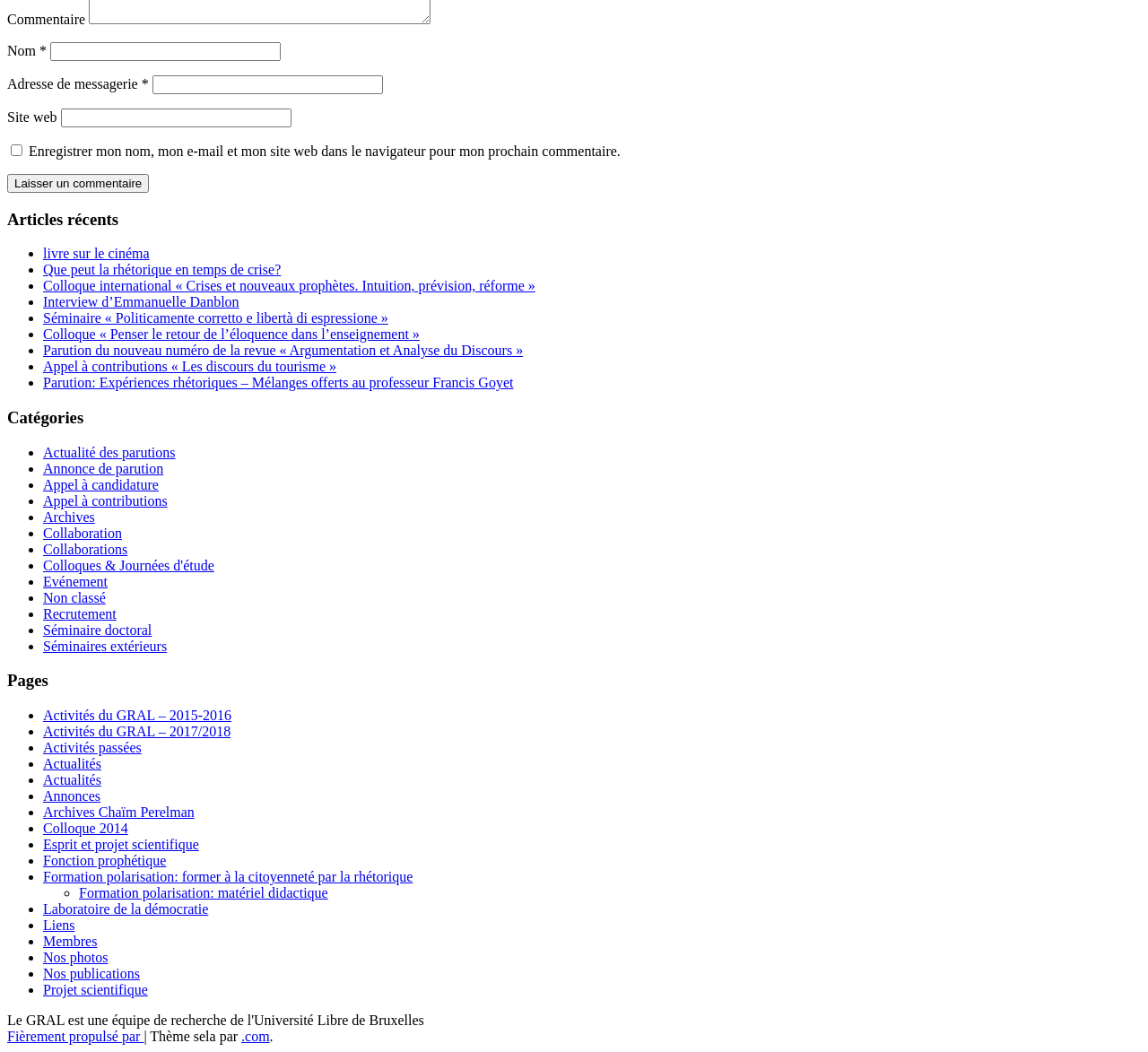Identify the bounding box coordinates of the section that should be clicked to achieve the task described: "Visit the page about the book on cinema".

[0.038, 0.234, 0.13, 0.248]